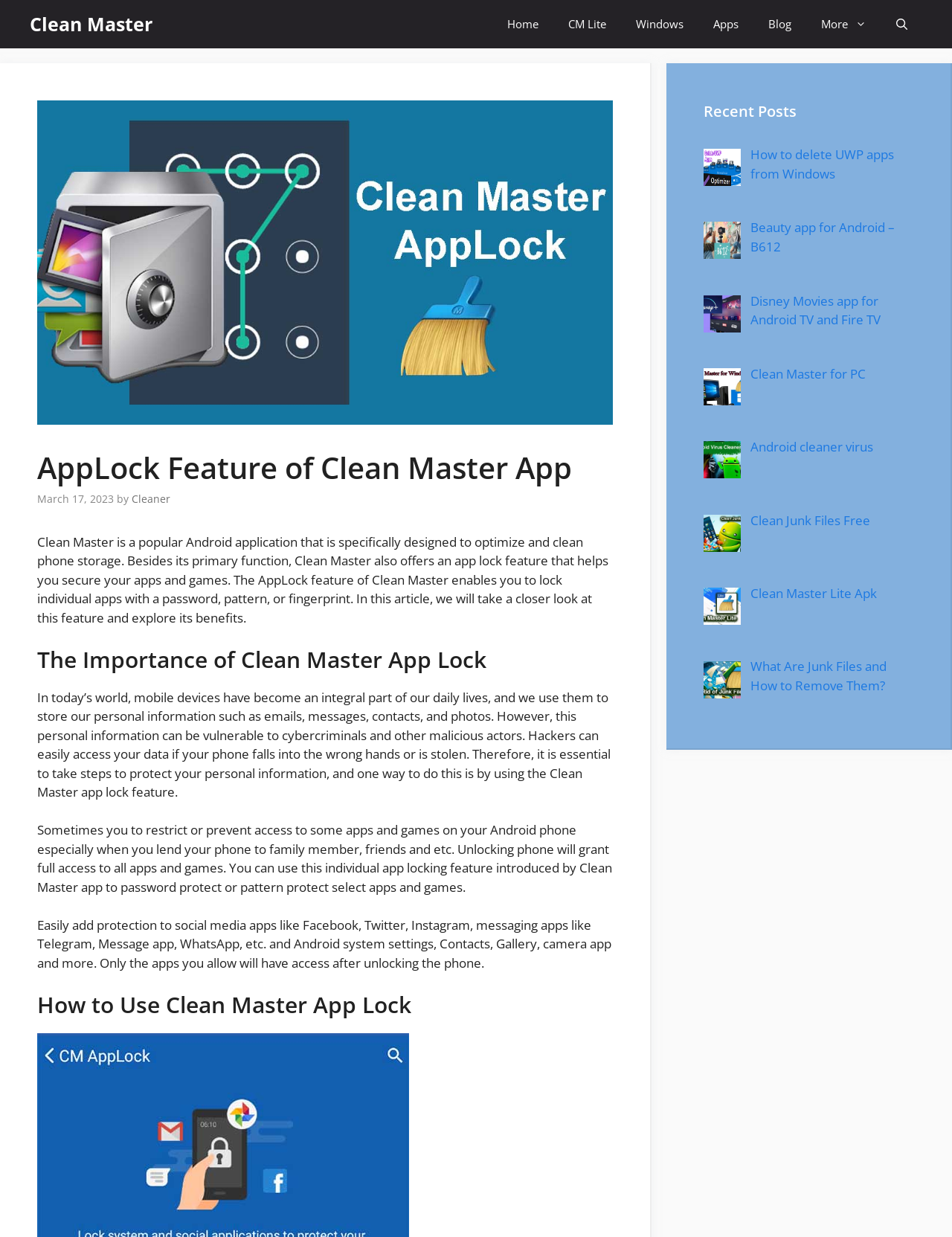Examine the image and give a thorough answer to the following question:
How many recent posts are listed on the webpage?

The webpage has a section titled 'Recent Posts' that lists 7 recent posts with links and images. These posts include 'How delete UWP apps', 'B612 Beauty Camera', 'Disney Plus', 'Clean Master for PC', 'Android cleaner virus', 'Clean Junk files free', and 'What Are Junk Files and How to Remove Them'.